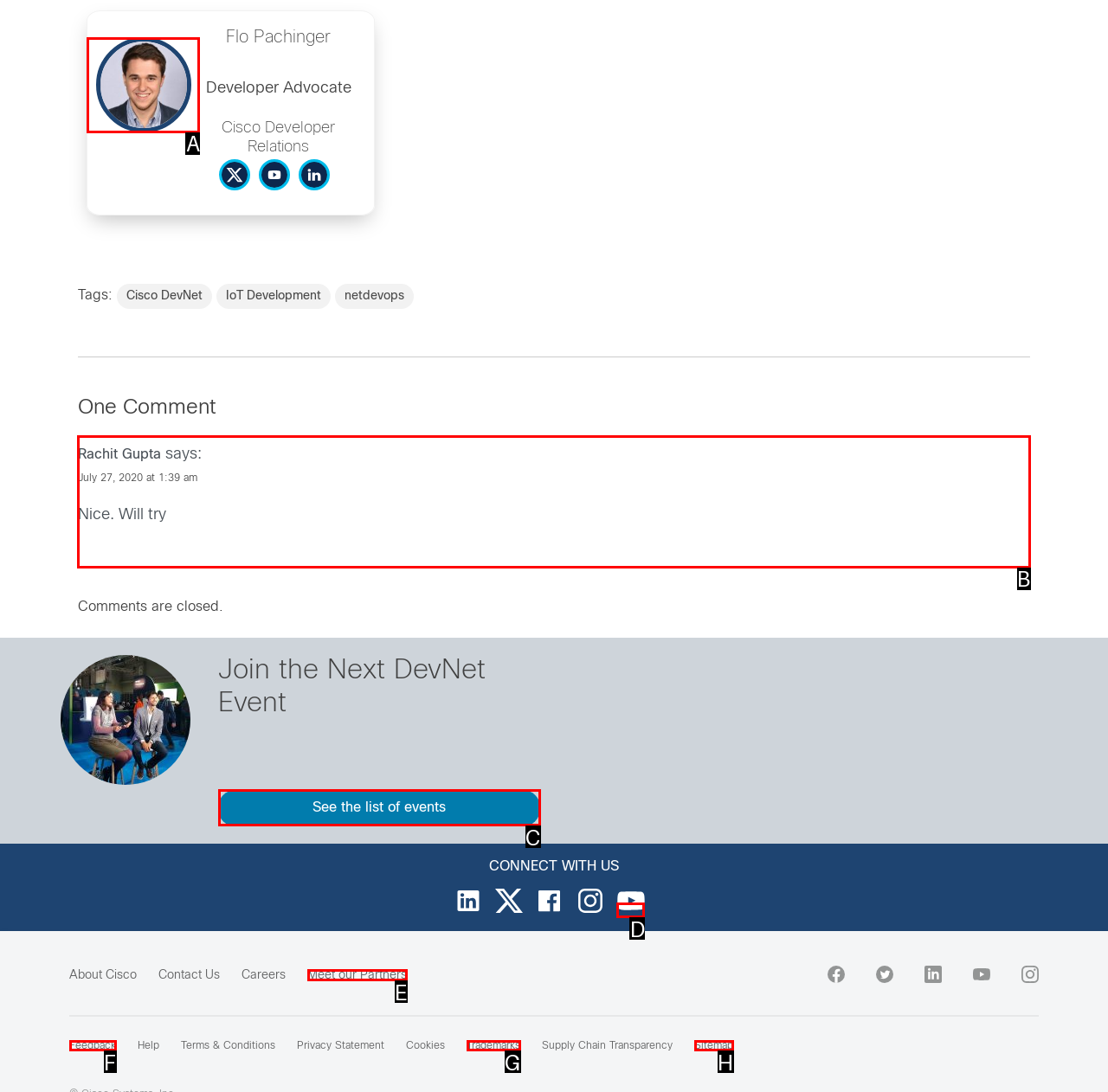Tell me which UI element to click to fulfill the given task: Read the article. Respond with the letter of the correct option directly.

B